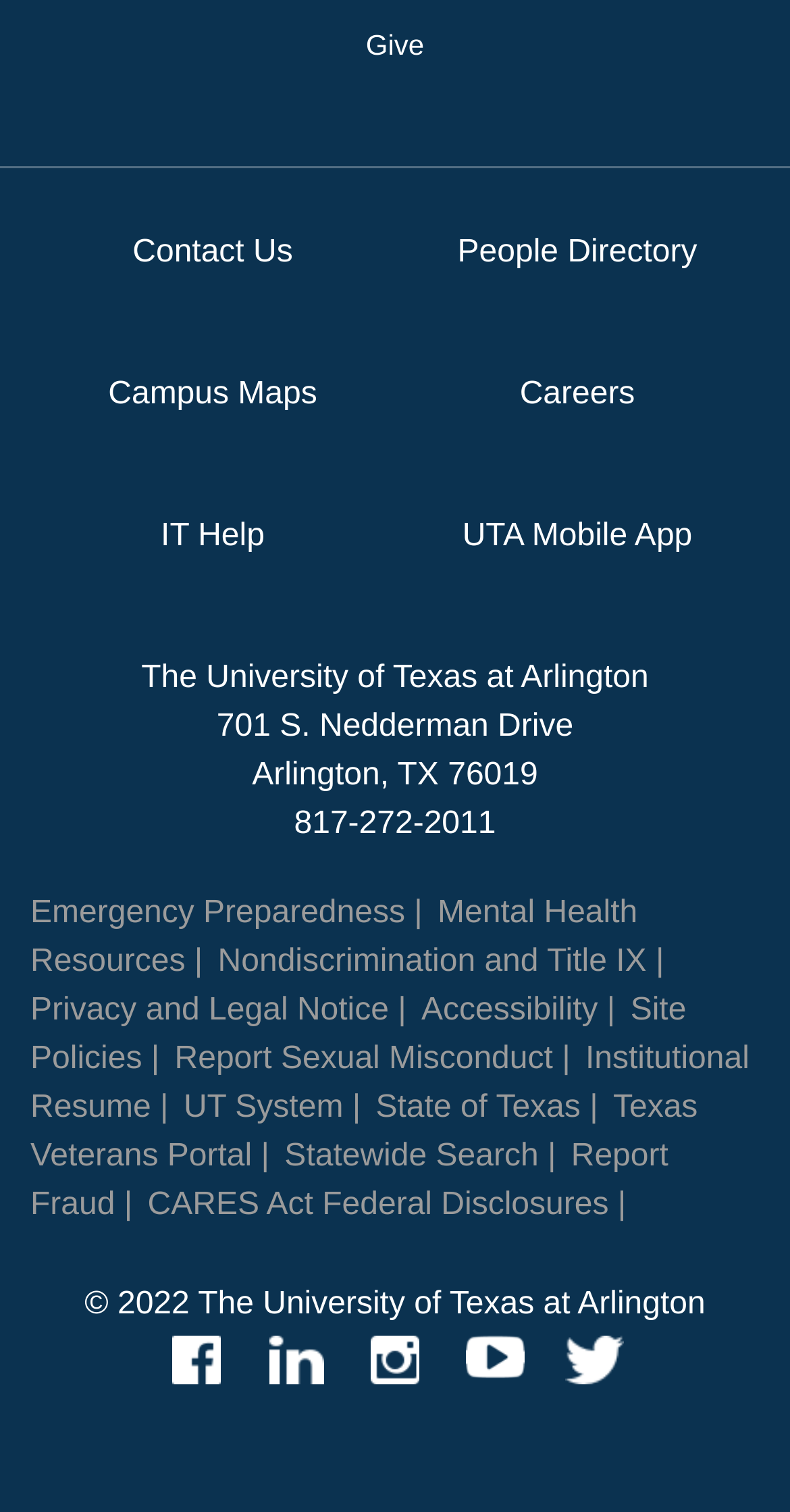Determine the coordinates of the bounding box for the clickable area needed to execute this instruction: "Click on Give".

[0.463, 0.016, 0.537, 0.048]